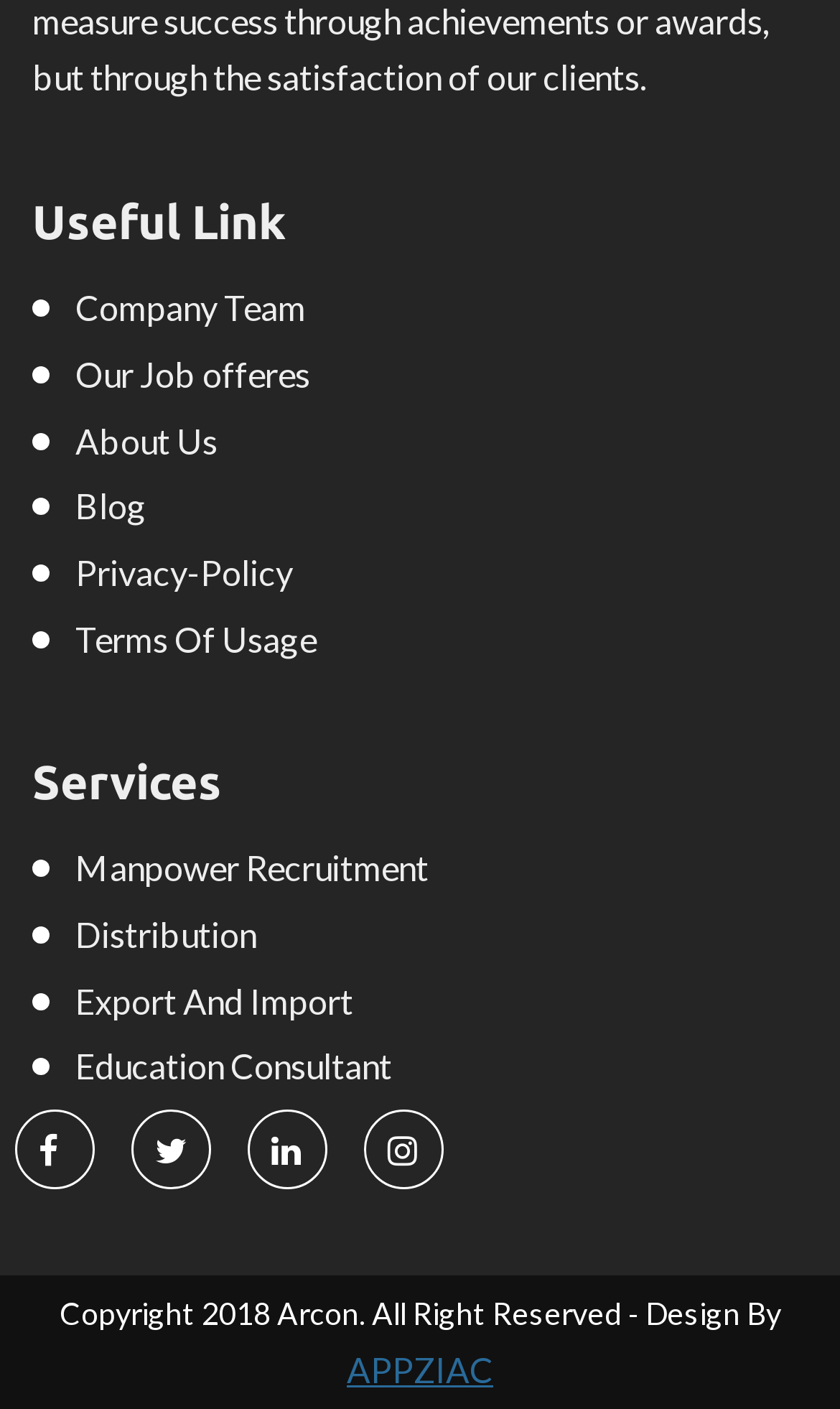Give a succinct answer to this question in a single word or phrase: 
How many empty links are on the webpage?

4